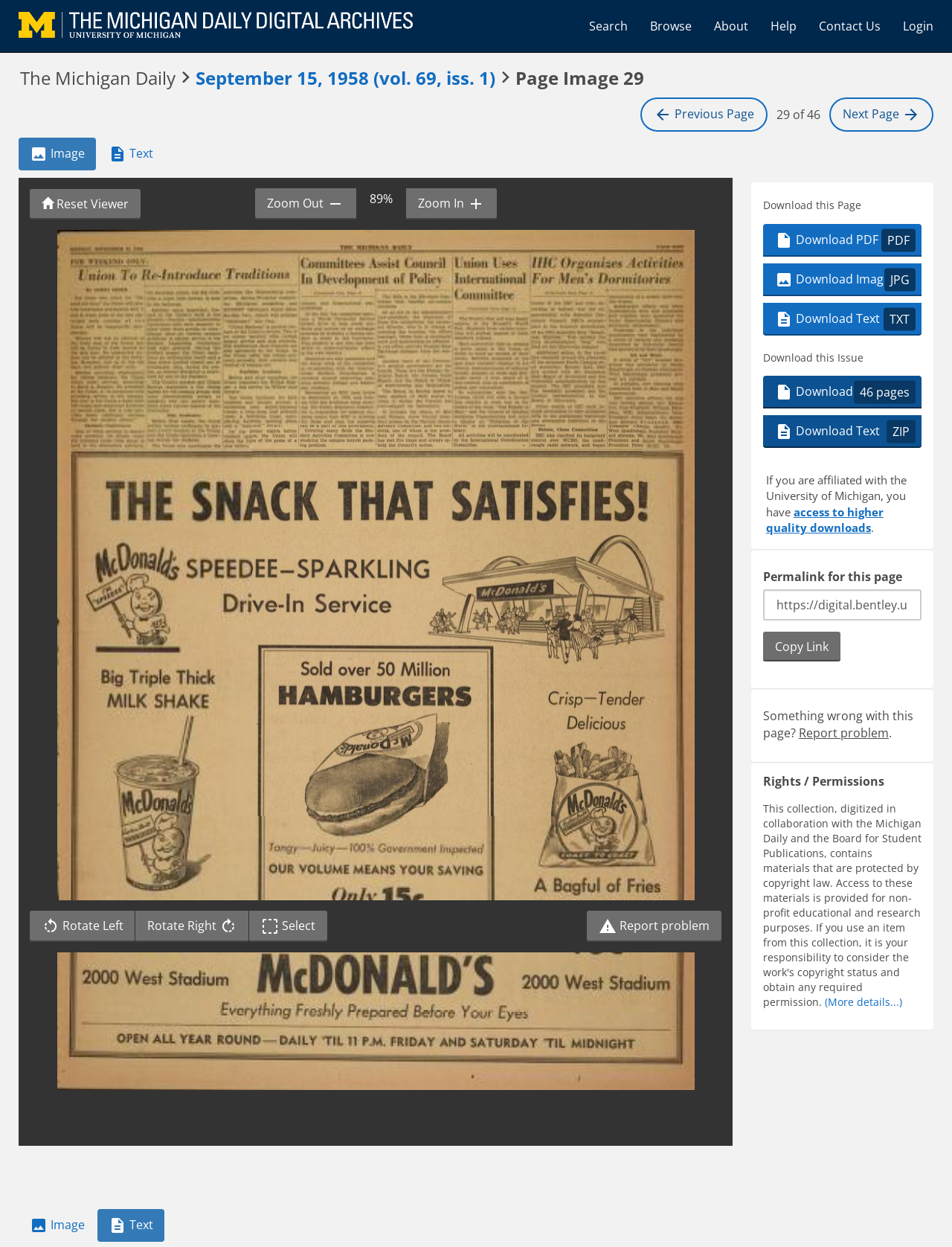Find and indicate the bounding box coordinates of the region you should select to follow the given instruction: "Zoom out the image".

[0.268, 0.151, 0.374, 0.176]